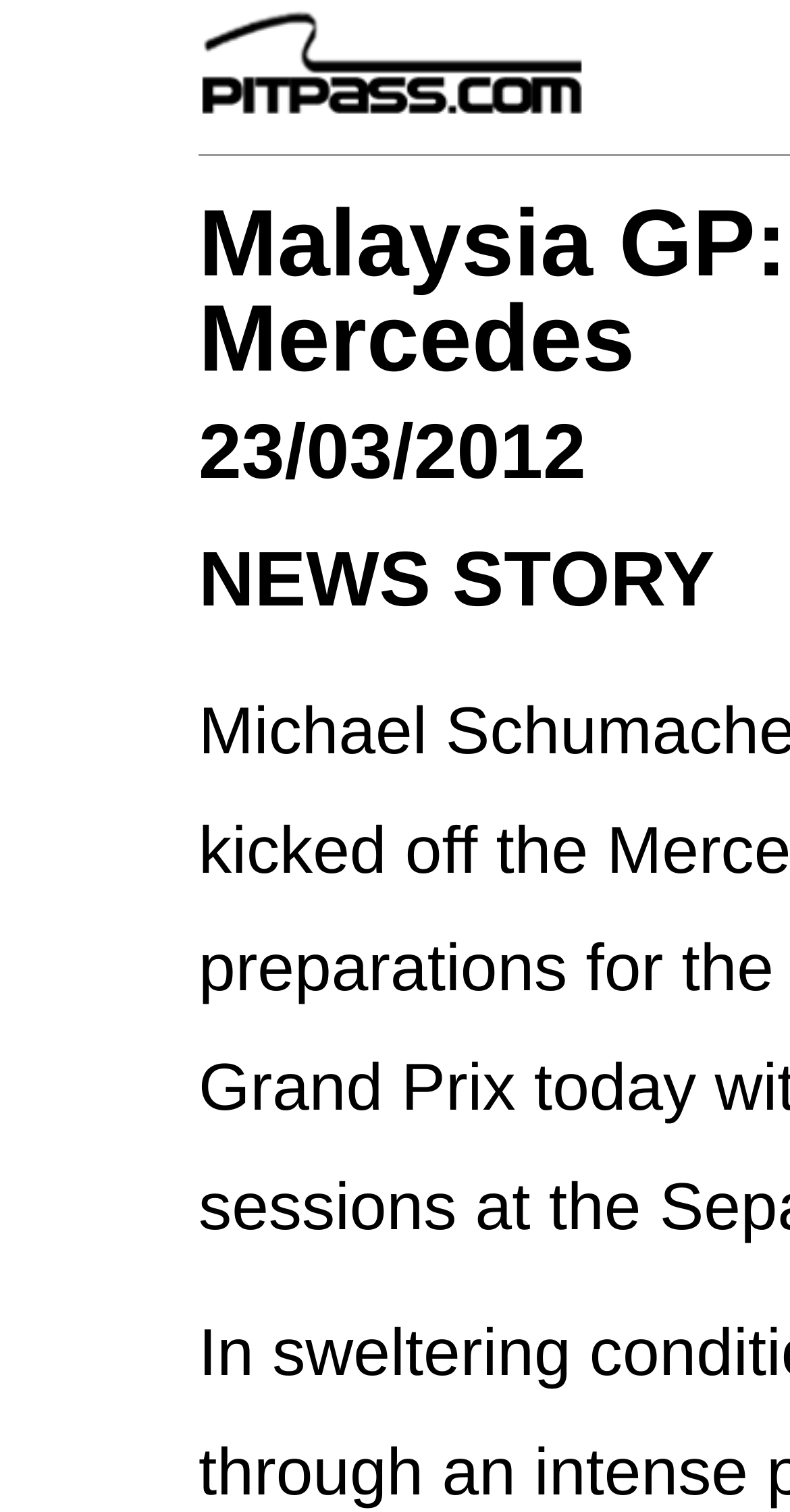Please determine the main heading text of this webpage.

Malaysia GP: Practice notes - Mercedes